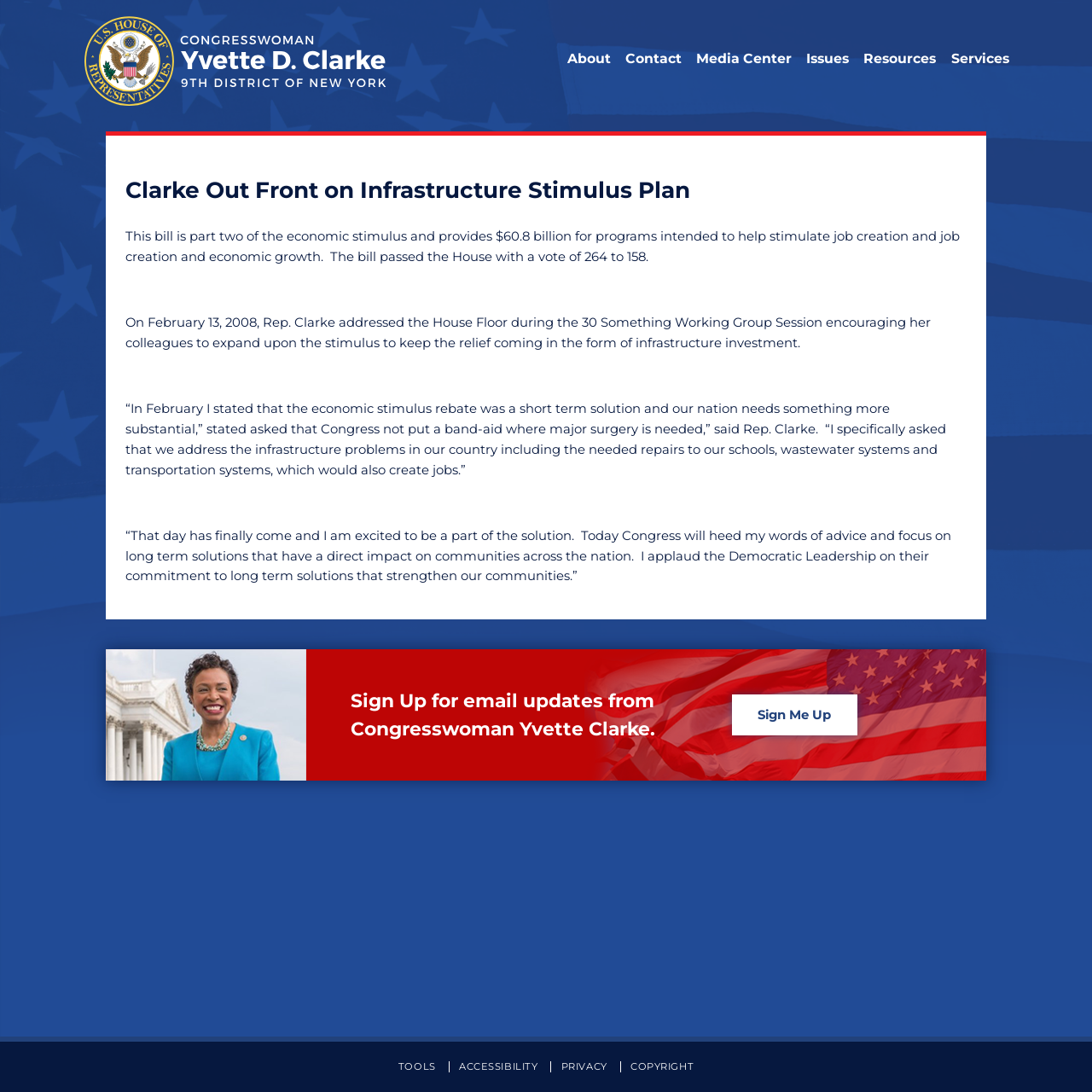Can you specify the bounding box coordinates of the area that needs to be clicked to fulfill the following instruction: "Click on the link to learn more about Affordable Housing"?

[0.745, 0.078, 0.903, 0.1]